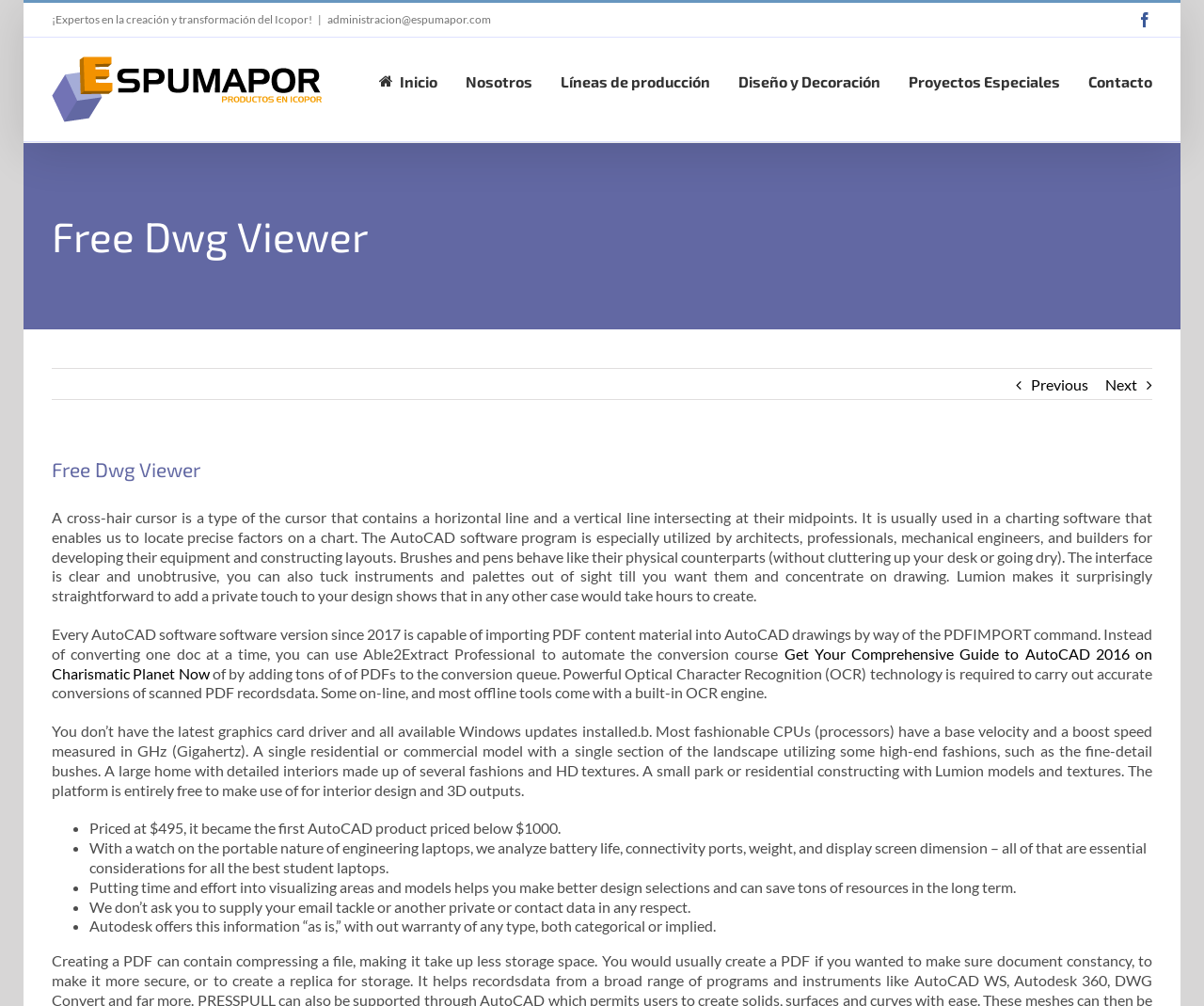What is the purpose of a cross-hair cursor? Examine the screenshot and reply using just one word or a brief phrase.

Locate precise factors on a chart